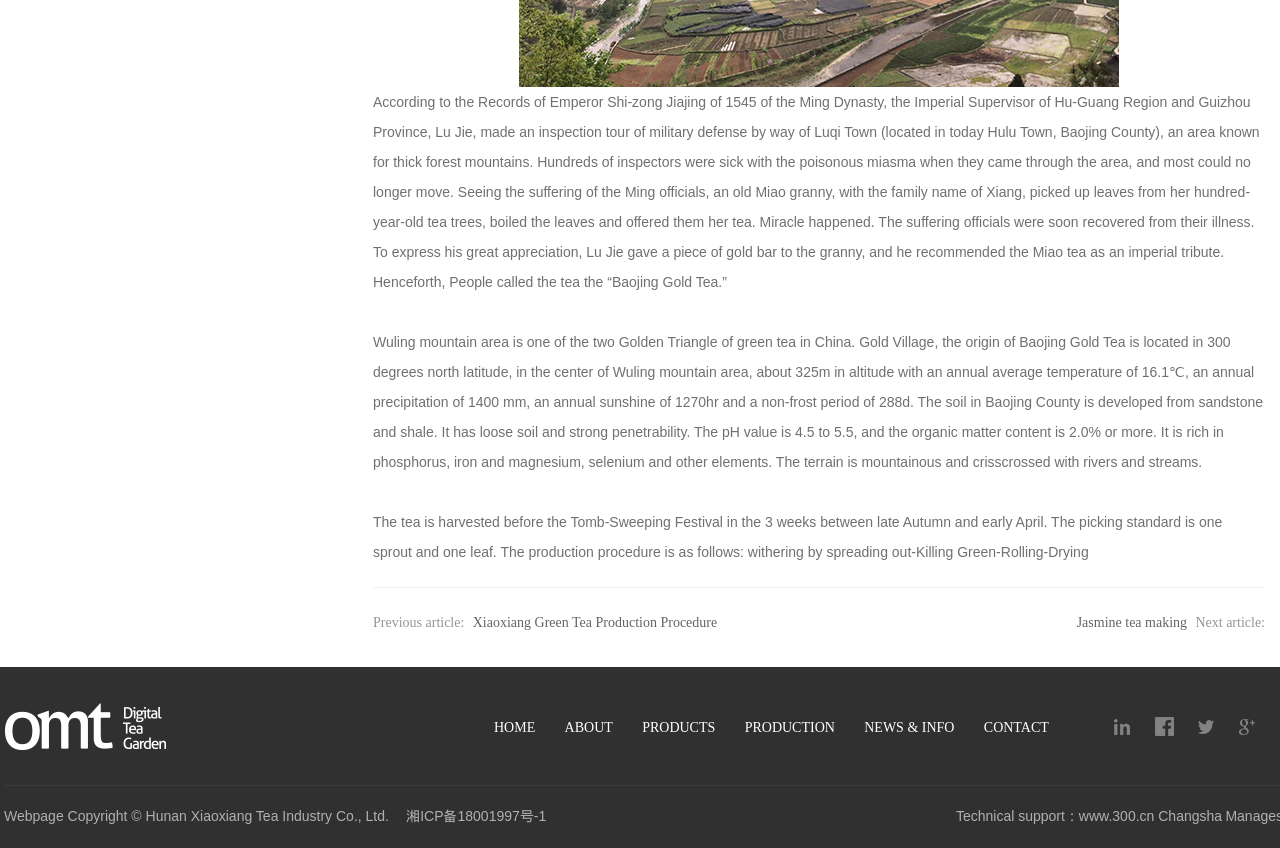Using the element description: "Xiaoxiang Green Tea Production Procedure", determine the bounding box coordinates. The coordinates should be in the format [left, top, right, bottom], with values between 0 and 1.

[0.365, 0.725, 0.564, 0.741]